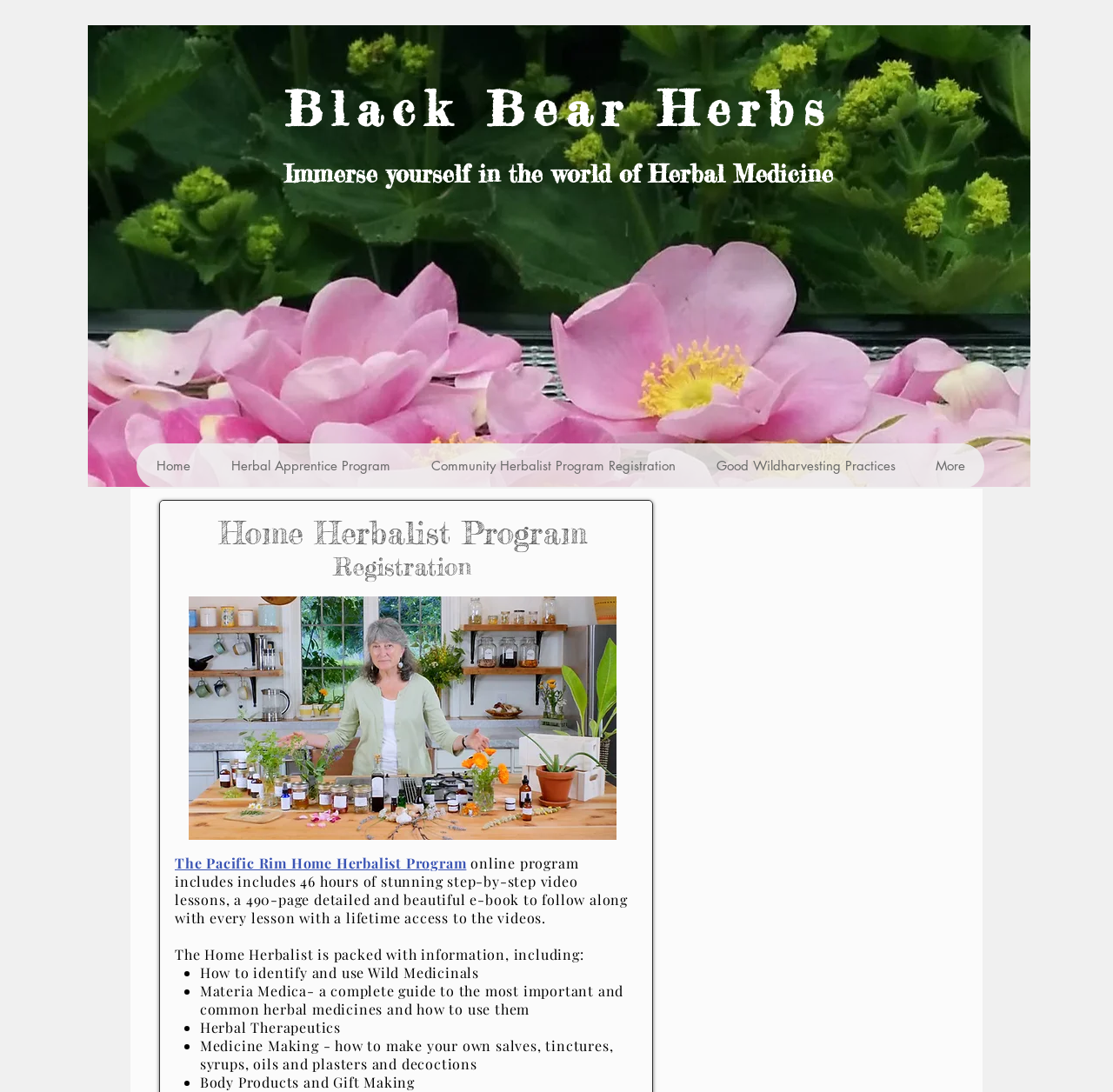Identify the bounding box coordinates of the area that should be clicked in order to complete the given instruction: "Go to Home". The bounding box coordinates should be four float numbers between 0 and 1, i.e., [left, top, right, bottom].

[0.123, 0.406, 0.189, 0.447]